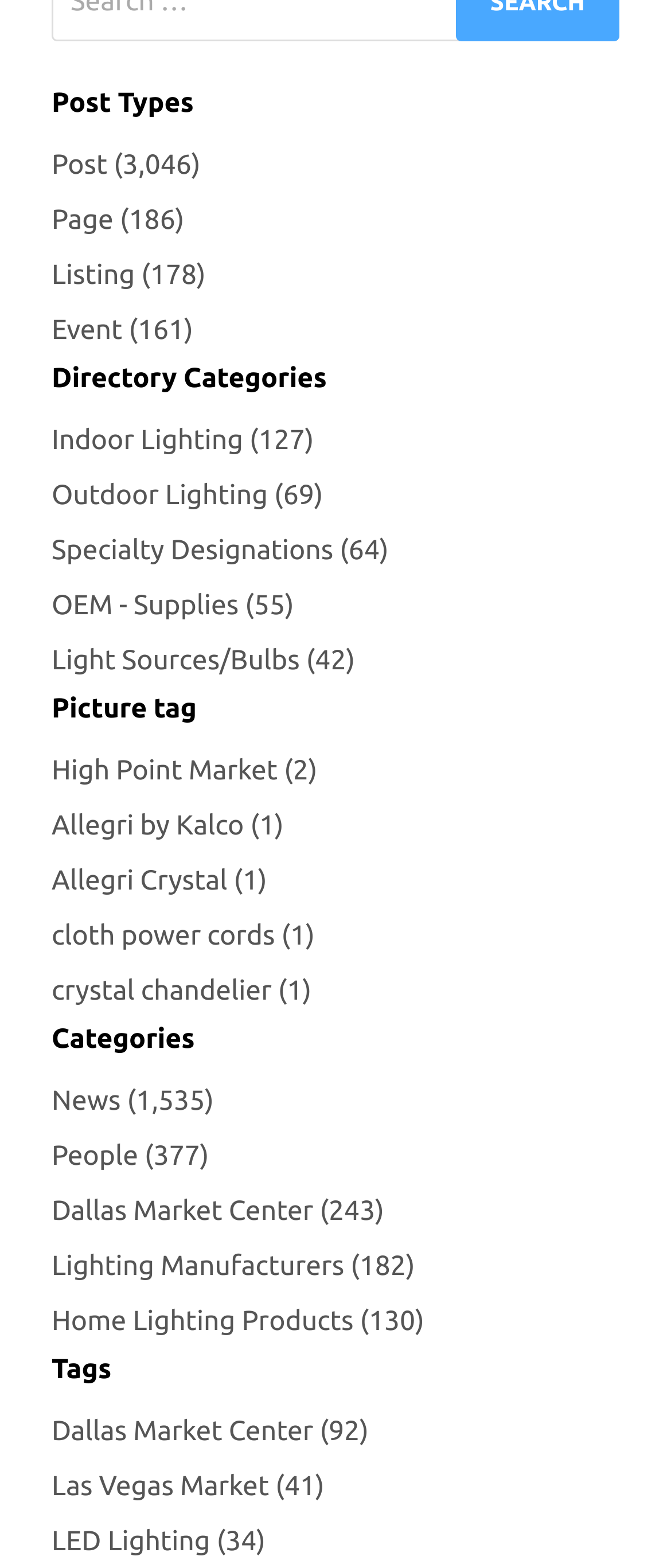What are the post types listed?
Based on the image, give a one-word or short phrase answer.

Post, Page, Listing, Event